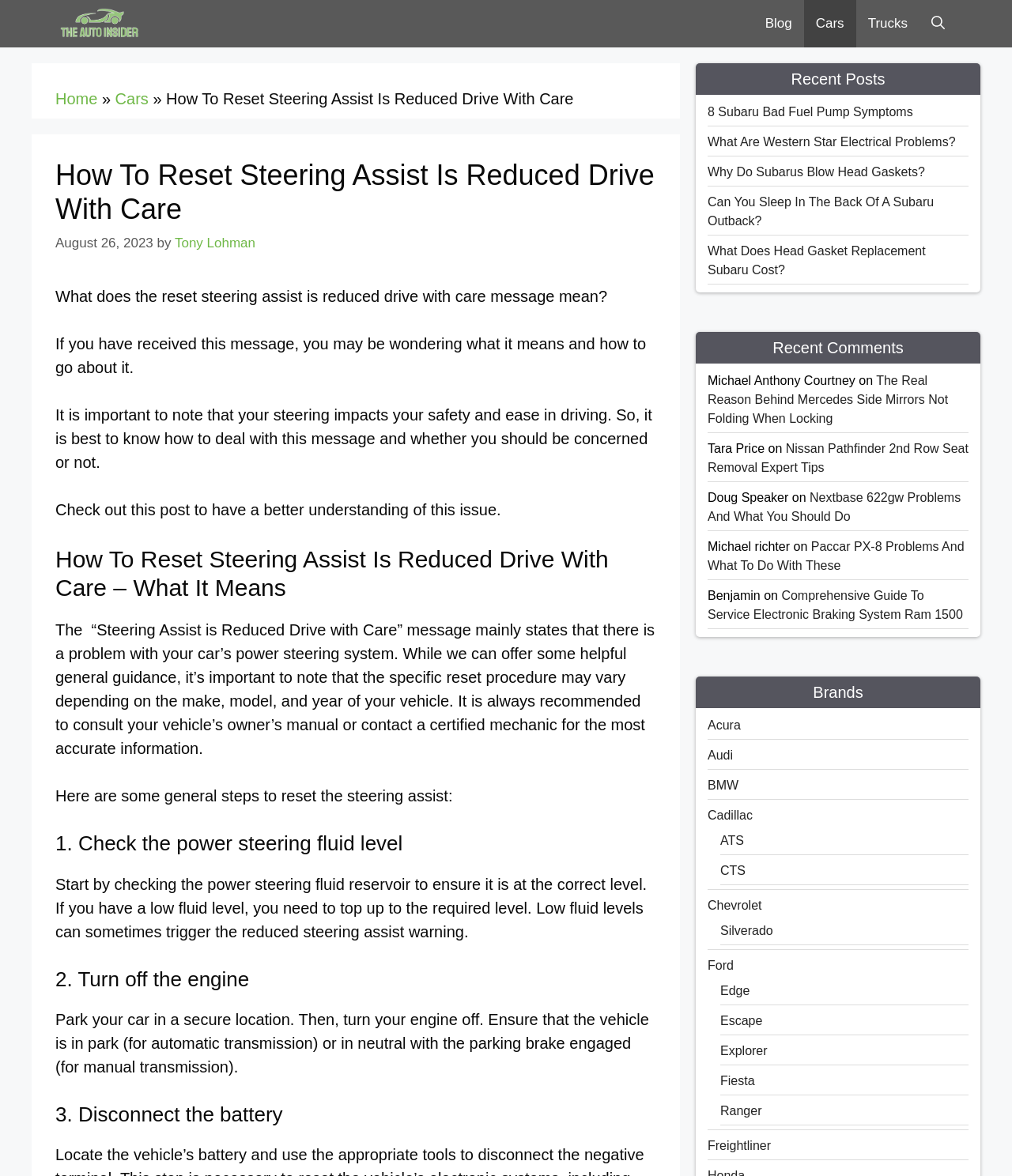Extract the text of the main heading from the webpage.

How To Reset Steering Assist Is Reduced Drive With Care